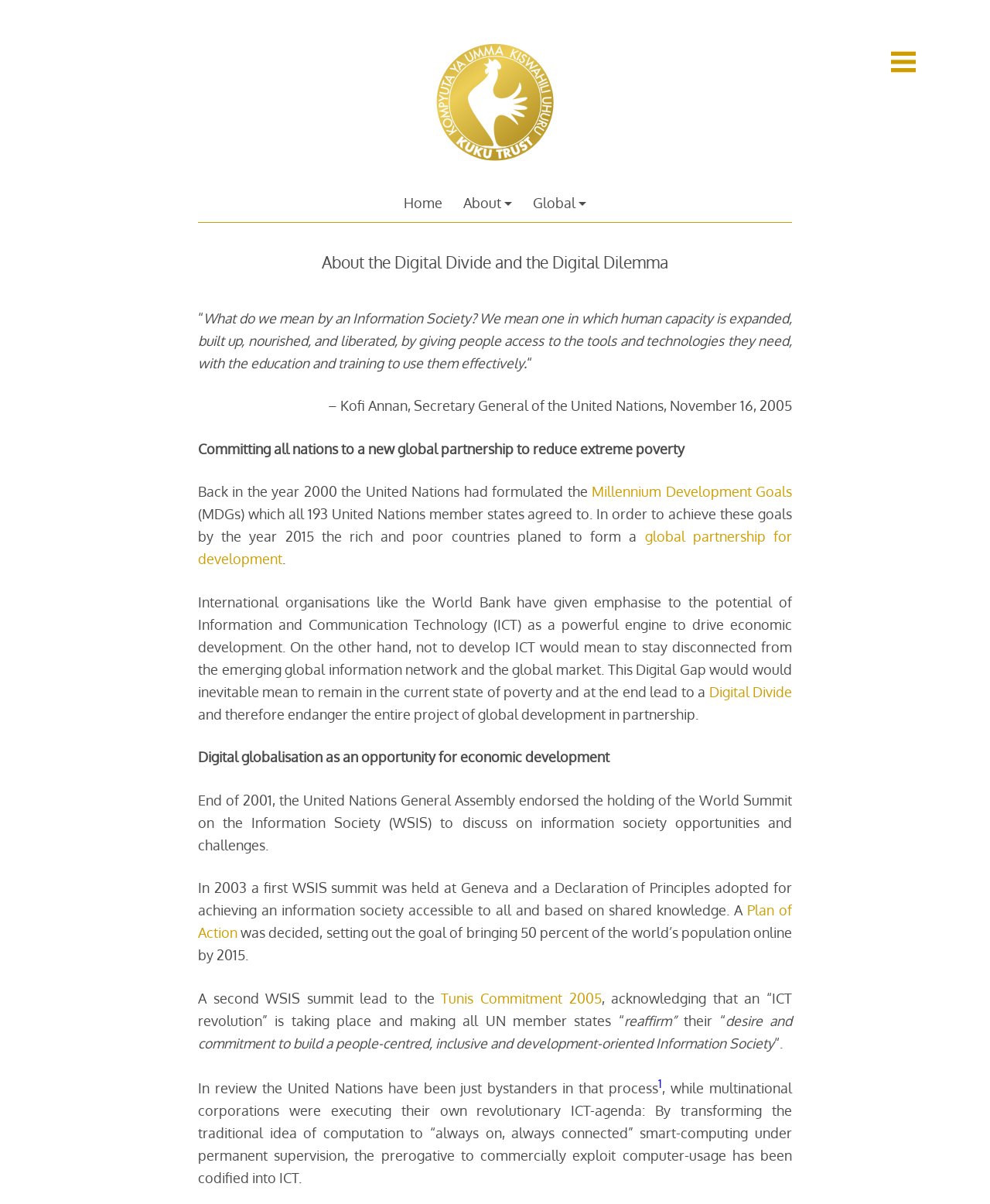Based on the element description, predict the bounding box coordinates (top-left x, top-left y, bottom-right x, bottom-right y) for the UI element in the screenshot: Plan of Action

[0.2, 0.749, 0.8, 0.782]